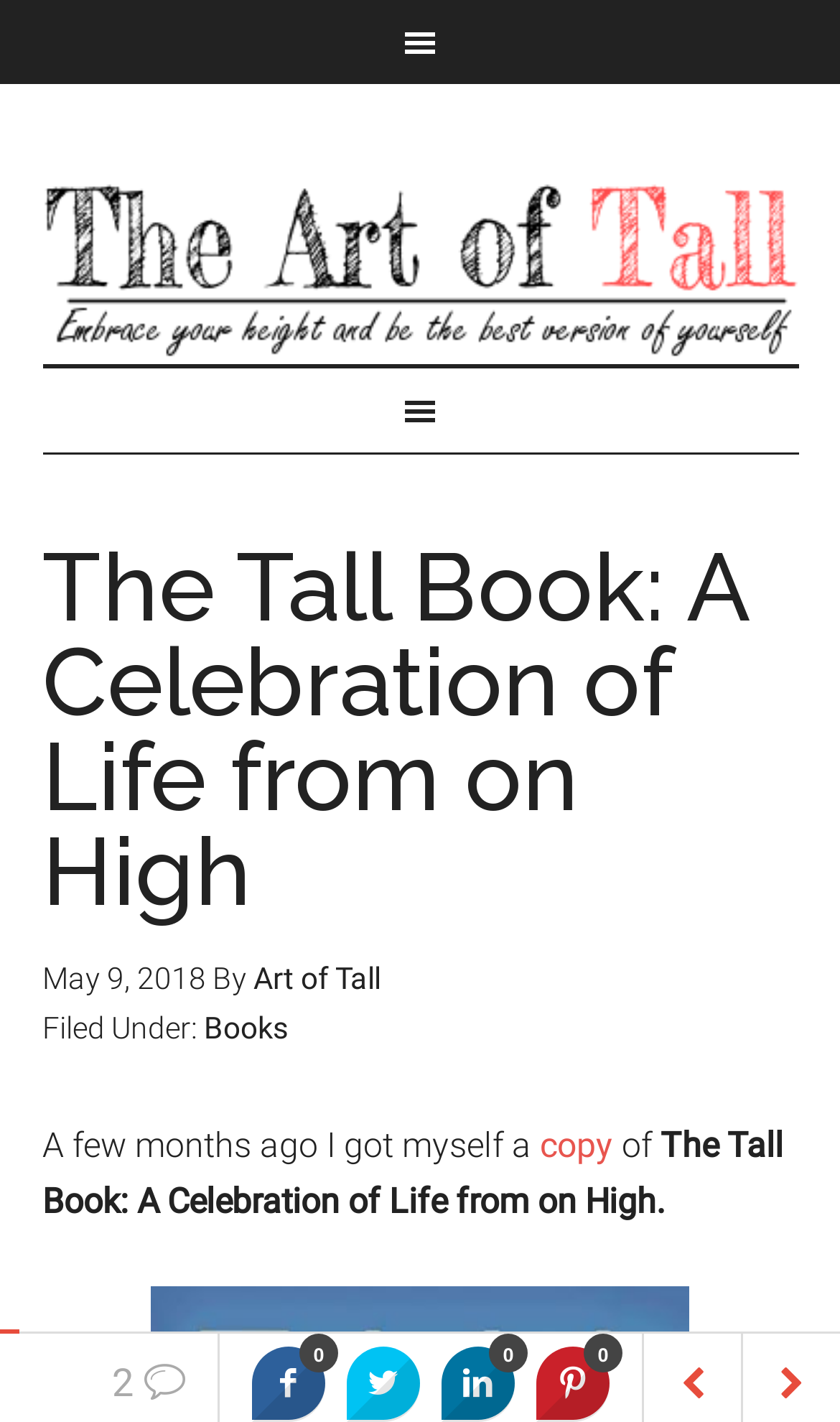Please identify the bounding box coordinates of the element that needs to be clicked to execute the following command: "Go to the next page". Provide the bounding box using four float numbers between 0 and 1, formatted as [left, top, right, bottom].

[0.3, 0.947, 0.387, 0.998]